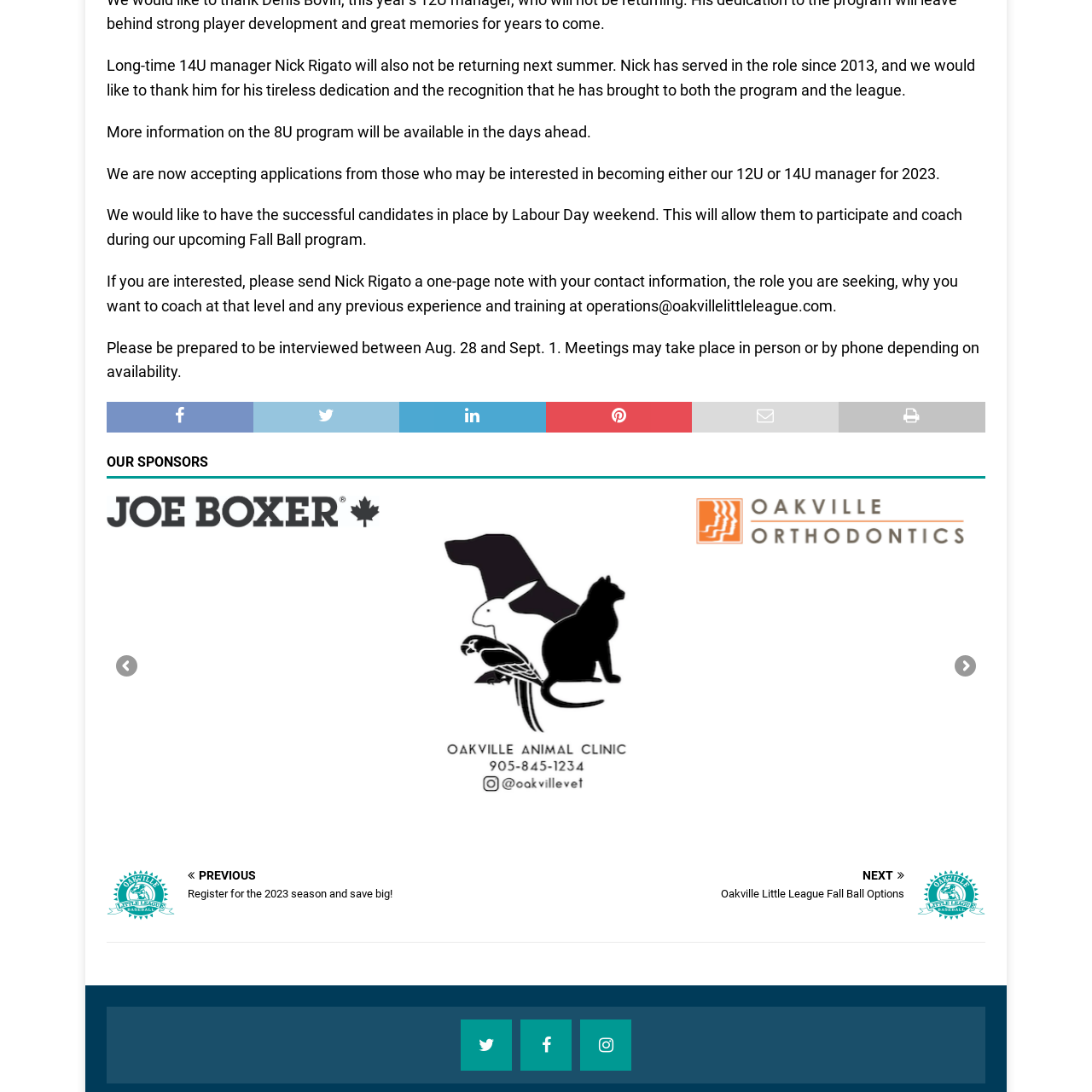What is the likely purpose of the sponsorship?
Inspect the image enclosed by the red bounding box and elaborate on your answer with as much detail as possible based on the visual cues.

The sponsorship likely contributes to the community's youth sports programs, illustrating the partnership between local businesses and community initiatives, as mentioned in the surrounding text.